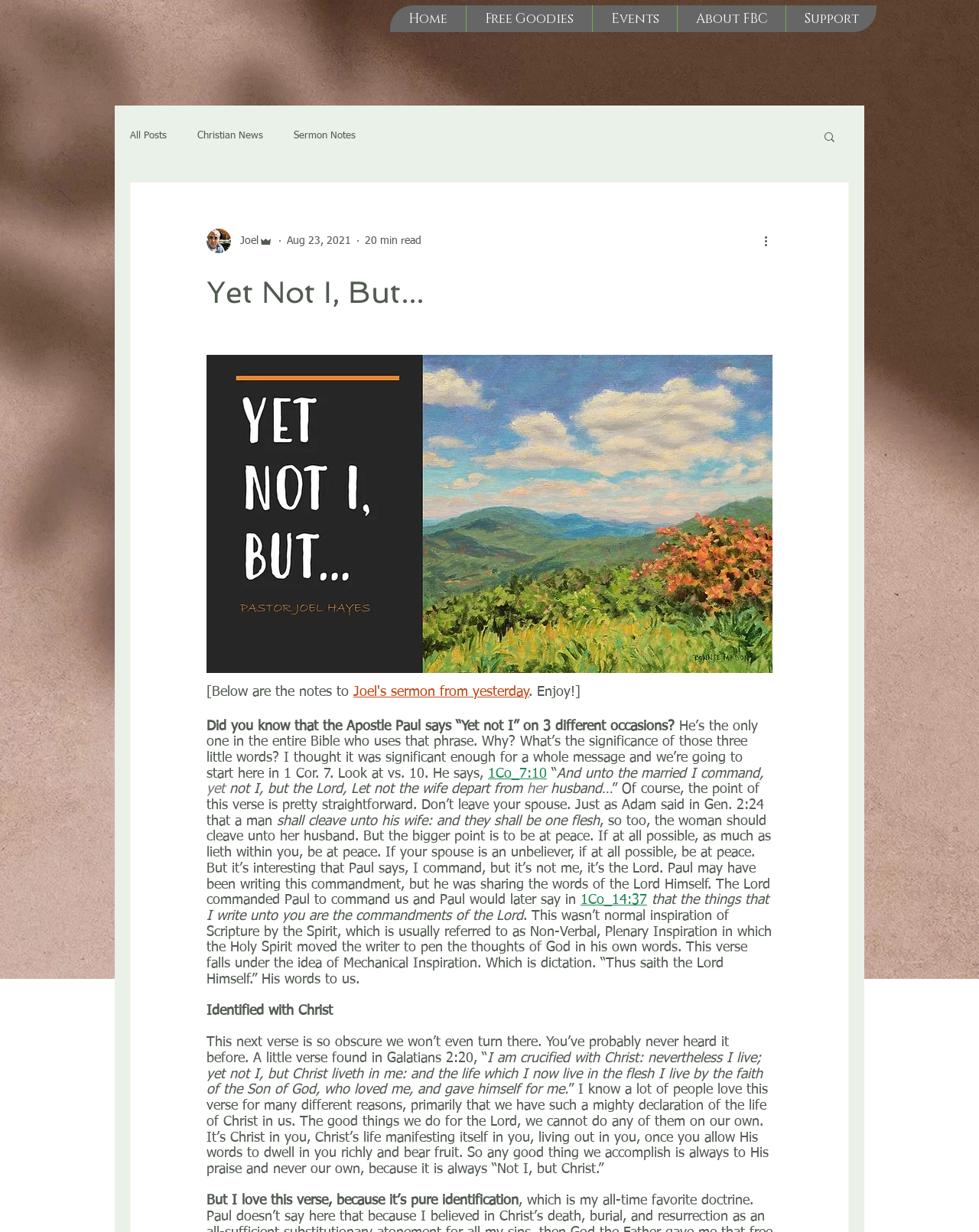Please provide a comprehensive response to the question below by analyzing the image: 
What is the Bible verse mentioned in the sermon notes?

The Bible verse mentioned in the sermon notes is 1Co_7:10, which is referenced in the text element that reads 'Look at vs. 10. He says...'.